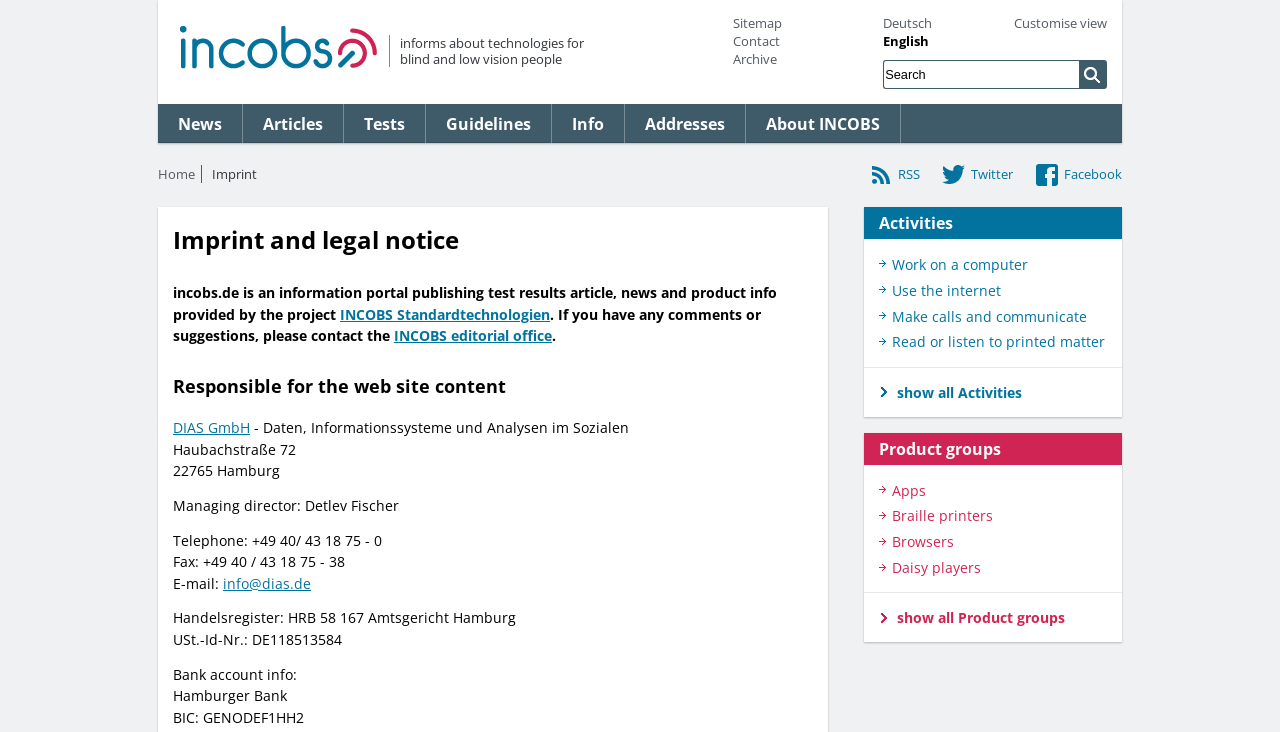Please use the details from the image to answer the following question comprehensively:
What is the name of the company responsible for the website content?

I found a section on the webpage titled 'Responsible for the web site content', which mentions that the company responsible is DIAS GmbH. This company is likely the one that manages and maintains the website.